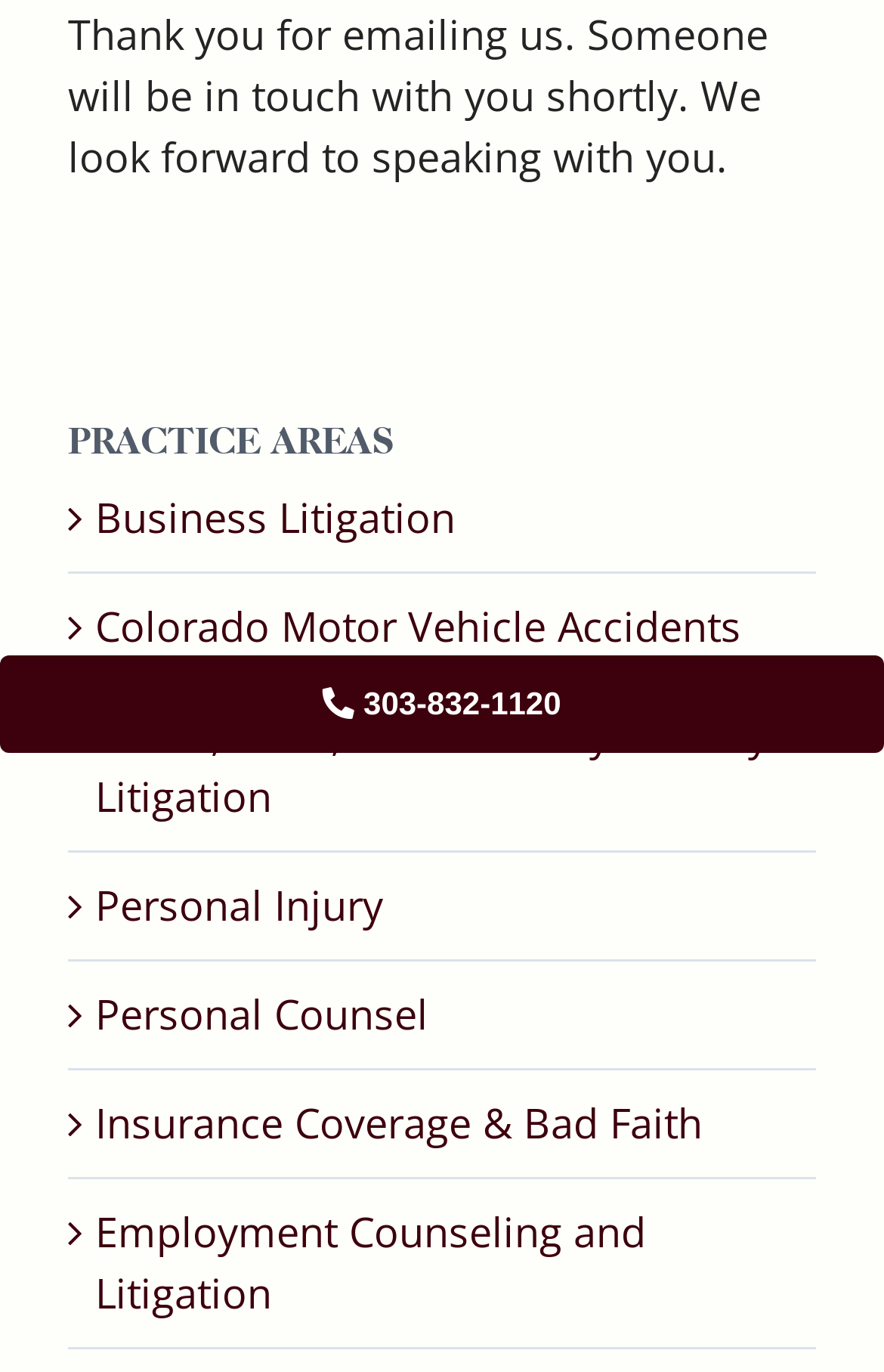Given the element description, predict the bounding box coordinates in the format (top-left x, top-left y, bottom-right x, bottom-right y), using floating point numbers between 0 and 1: 303-832-1120

[0.0, 0.478, 1.0, 0.549]